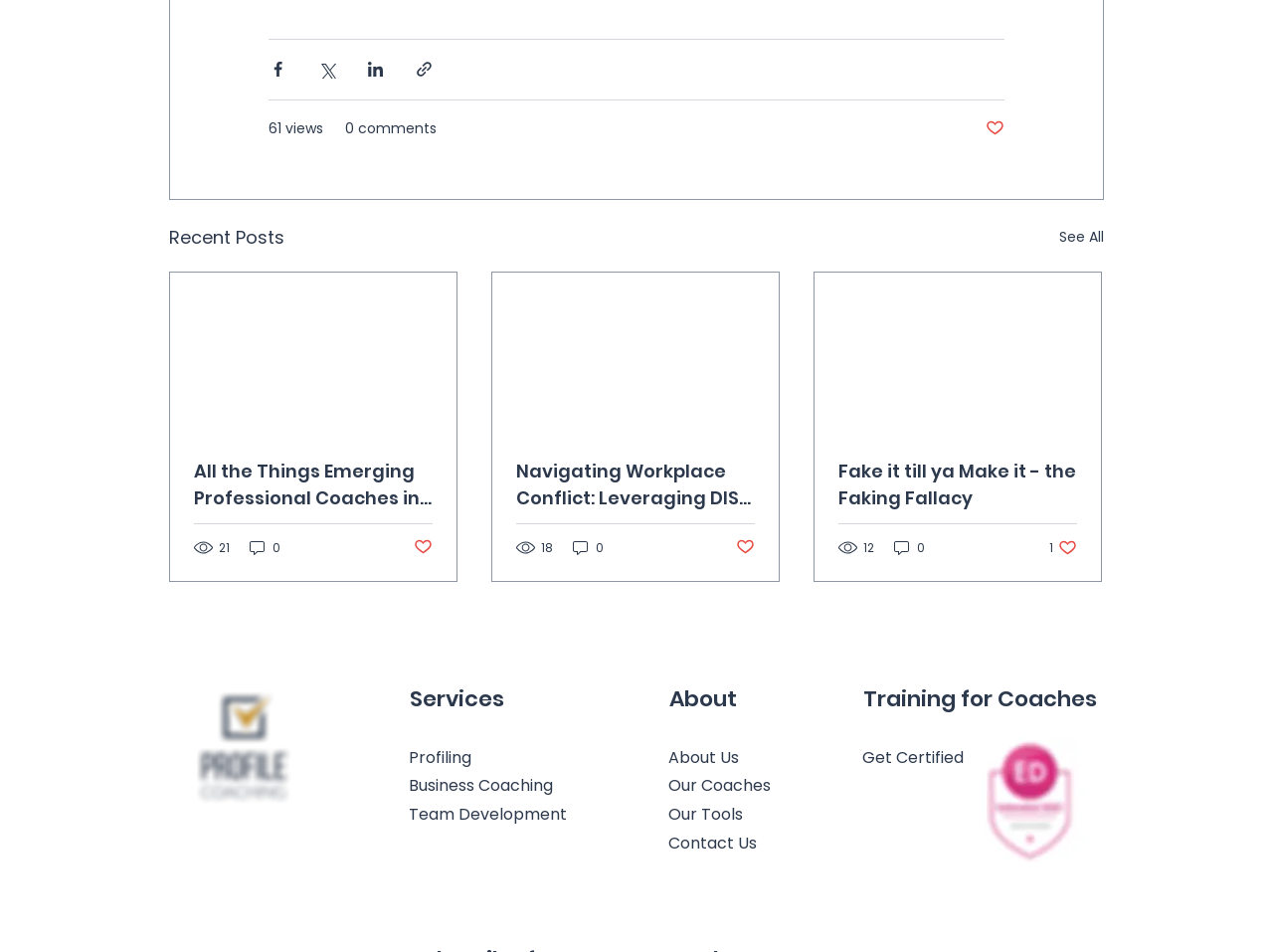How many views does the second article have?
Please analyze the image and answer the question with as much detail as possible.

I looked at the article section and found the second article's view count, which is 18 views.